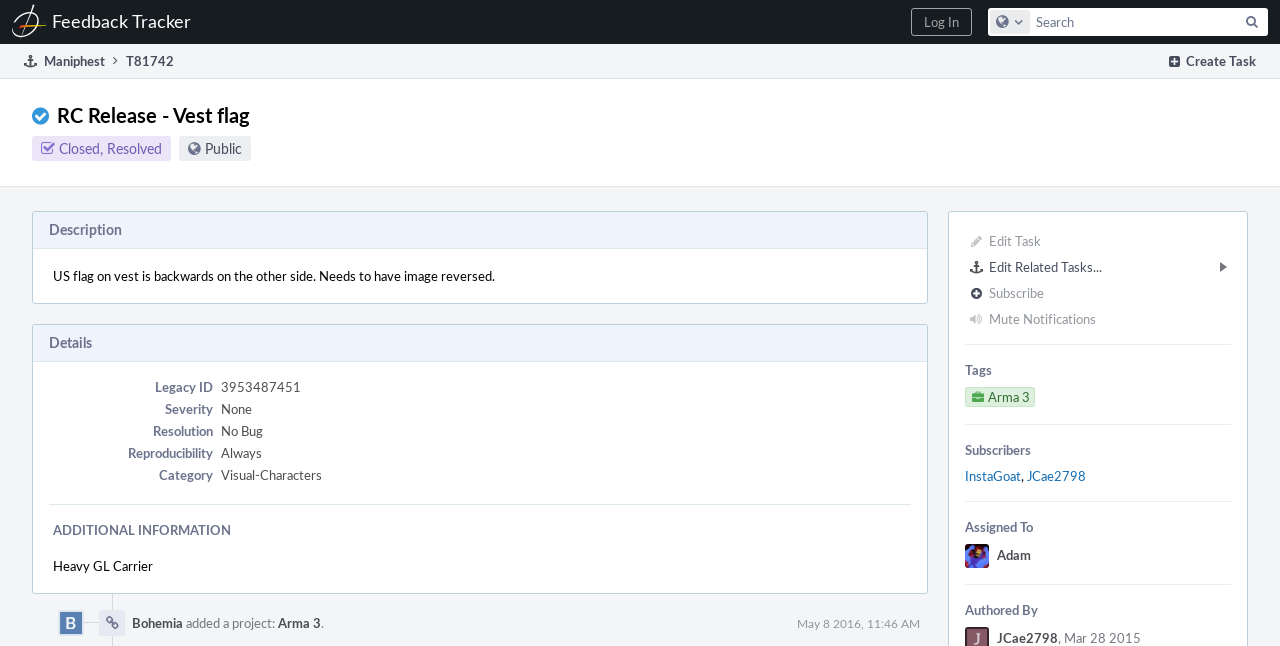What is the project added by Bohemia?
Please answer the question with a single word or phrase, referencing the image.

Arma 3